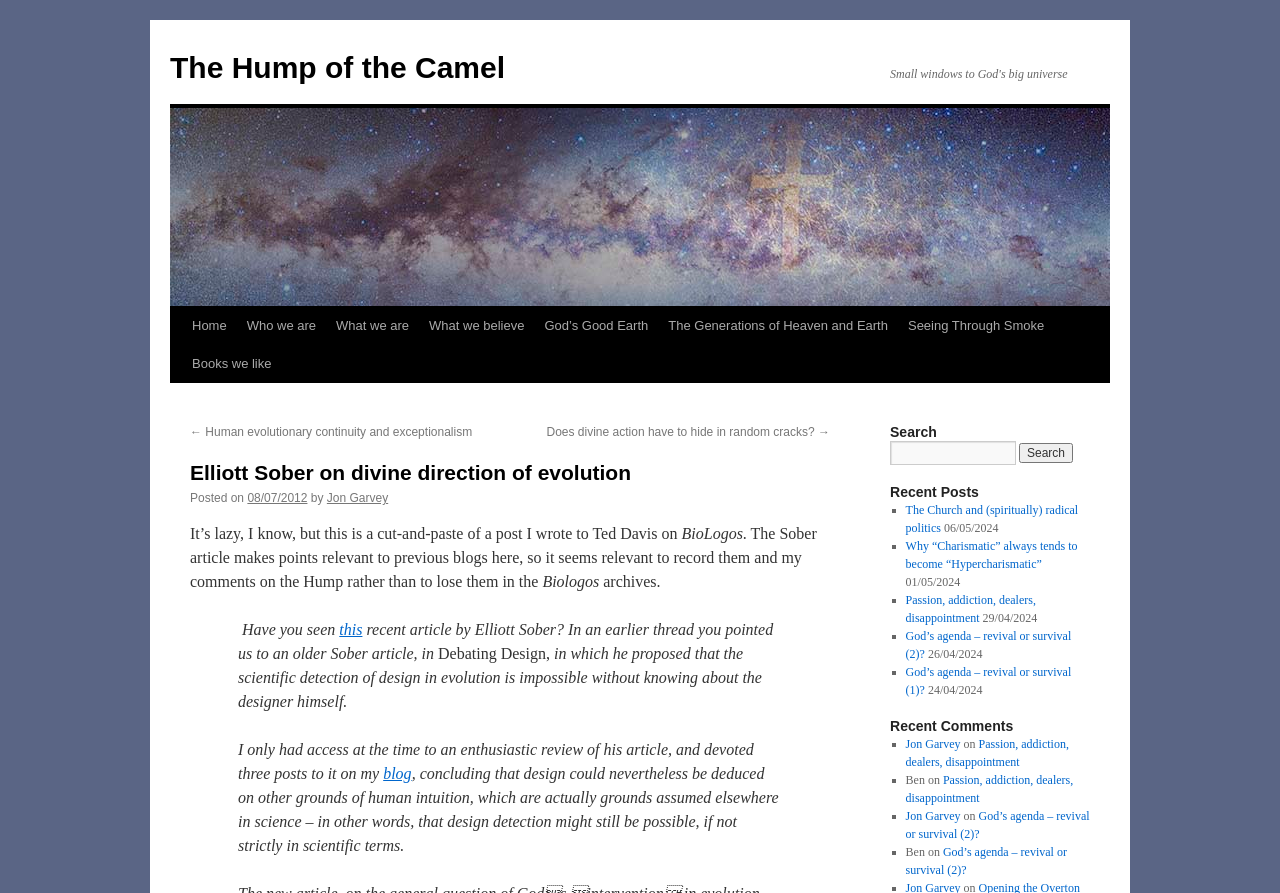Please identify the bounding box coordinates of the region to click in order to complete the given instruction: "Read the recent post 'The Church and (spiritually) radical politics'". The coordinates should be four float numbers between 0 and 1, i.e., [left, top, right, bottom].

[0.707, 0.563, 0.842, 0.599]